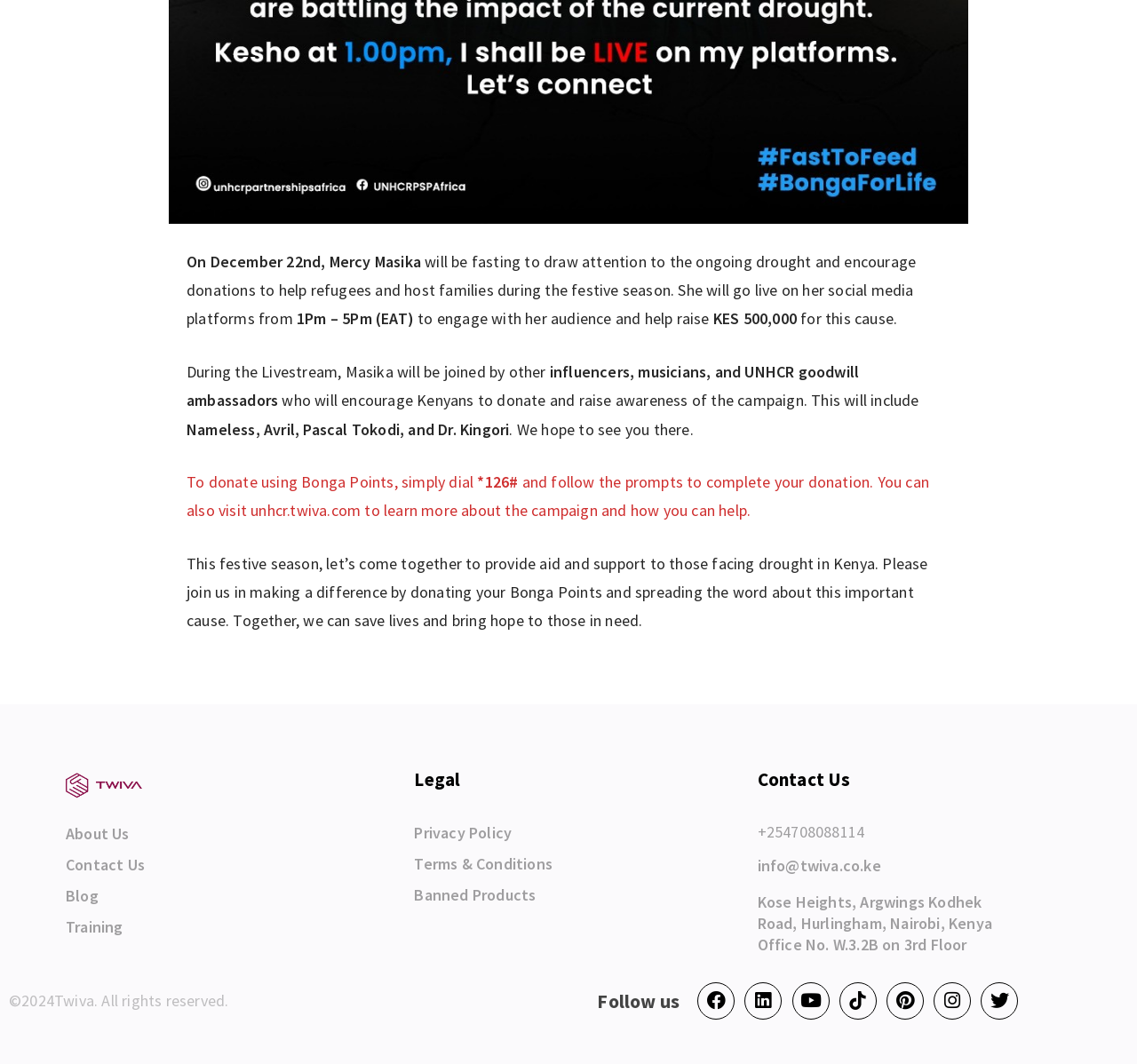Respond concisely with one word or phrase to the following query:
What is the name of the website?

Twiva